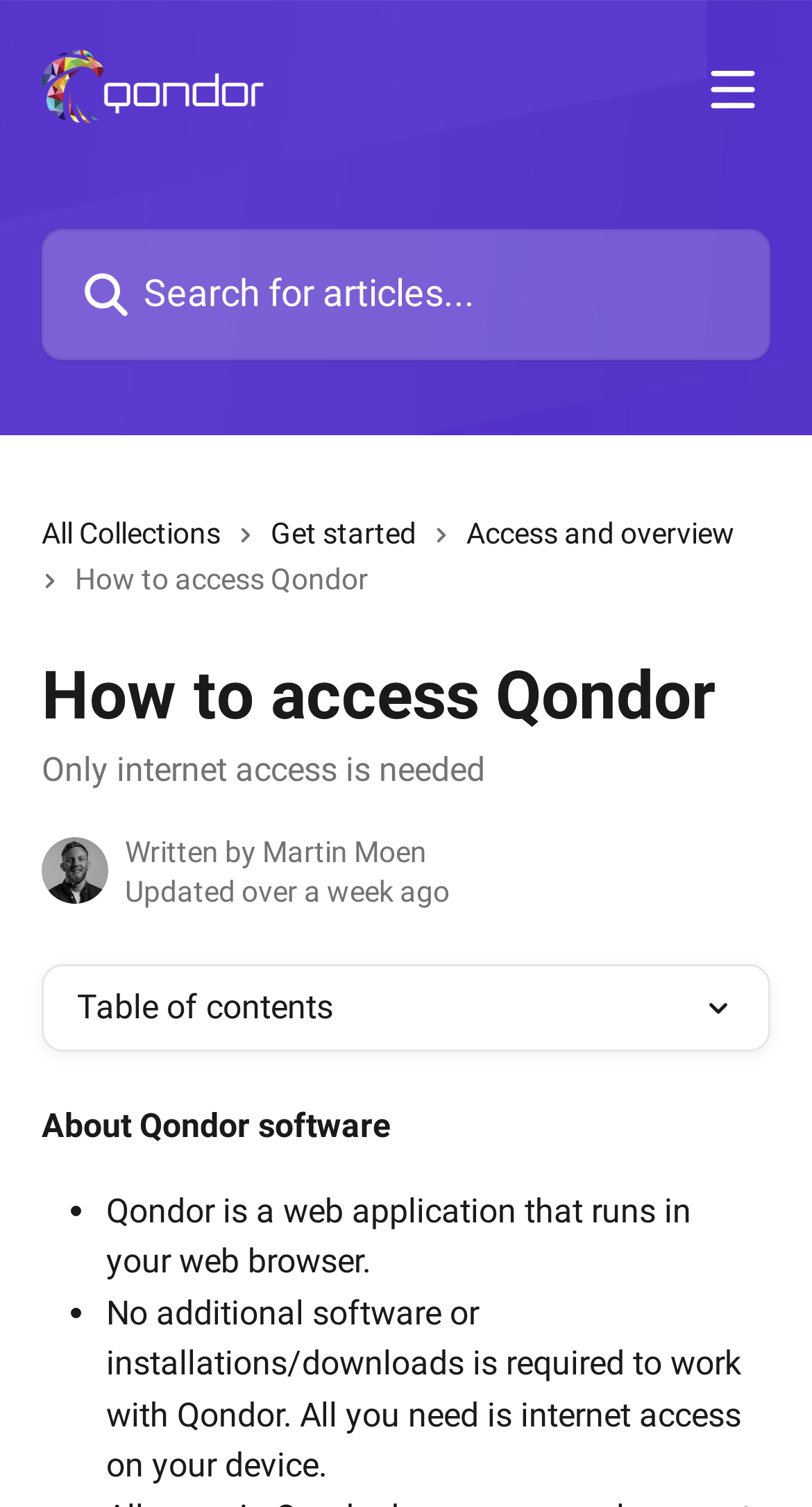Produce an elaborate caption capturing the essence of the webpage.

The webpage is titled "How to access Qondor | Qondor Help Center" and has a main section that occupies most of the page. At the top, there is a header section with a logo image and a link to "Qondor Help Center" on the left, and a button to "Open menu" on the right. Below the logo, there is a search bar with a placeholder text "Search for articles..." and a small image next to it.

Below the header, there are three links: "All Collections", "Get started", and "Access and overview", each accompanied by a small image. The main content of the page starts with a heading "How to access Qondor" followed by a paragraph of text "Only internet access is needed". 

To the right of the heading, there is an image of an avatar, likely representing the author, Martin Moen. Below the avatar, there is text indicating that the article was written by Martin Moen and updated over a week ago. 

Further down, there is a section titled "Table of contents" with an image next to it. The main content of the page is divided into two sections, each with a bullet point. The first section is titled "About Qondor software" and describes Qondor as a web application that runs in a web browser. The second section explains that no additional software or installations are required to work with Qondor, and that all you need is internet access on your device.